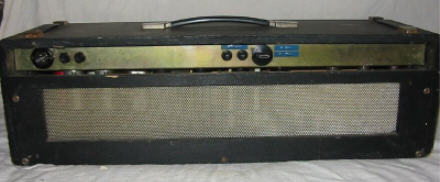What is the purpose of the mesh grille at the front?
Answer the question with just one word or phrase using the image.

to provide an indicator of its internal workings